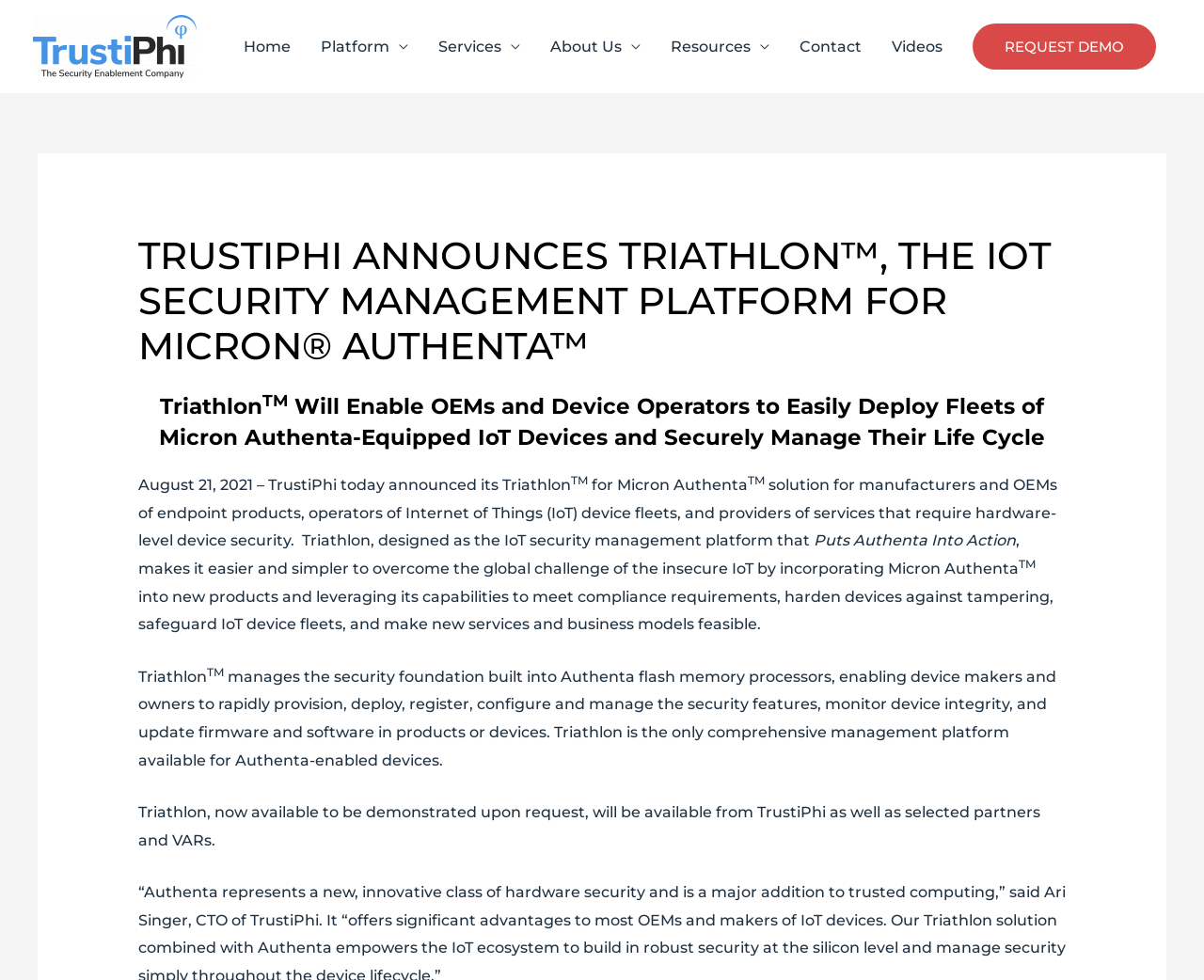What is the headline of the webpage?

TRUSTIPHI ANNOUNCES TRIATHLON™, THE IOT SECURITY MANAGEMENT PLATFORM FOR MICRON® AUTHENTA™